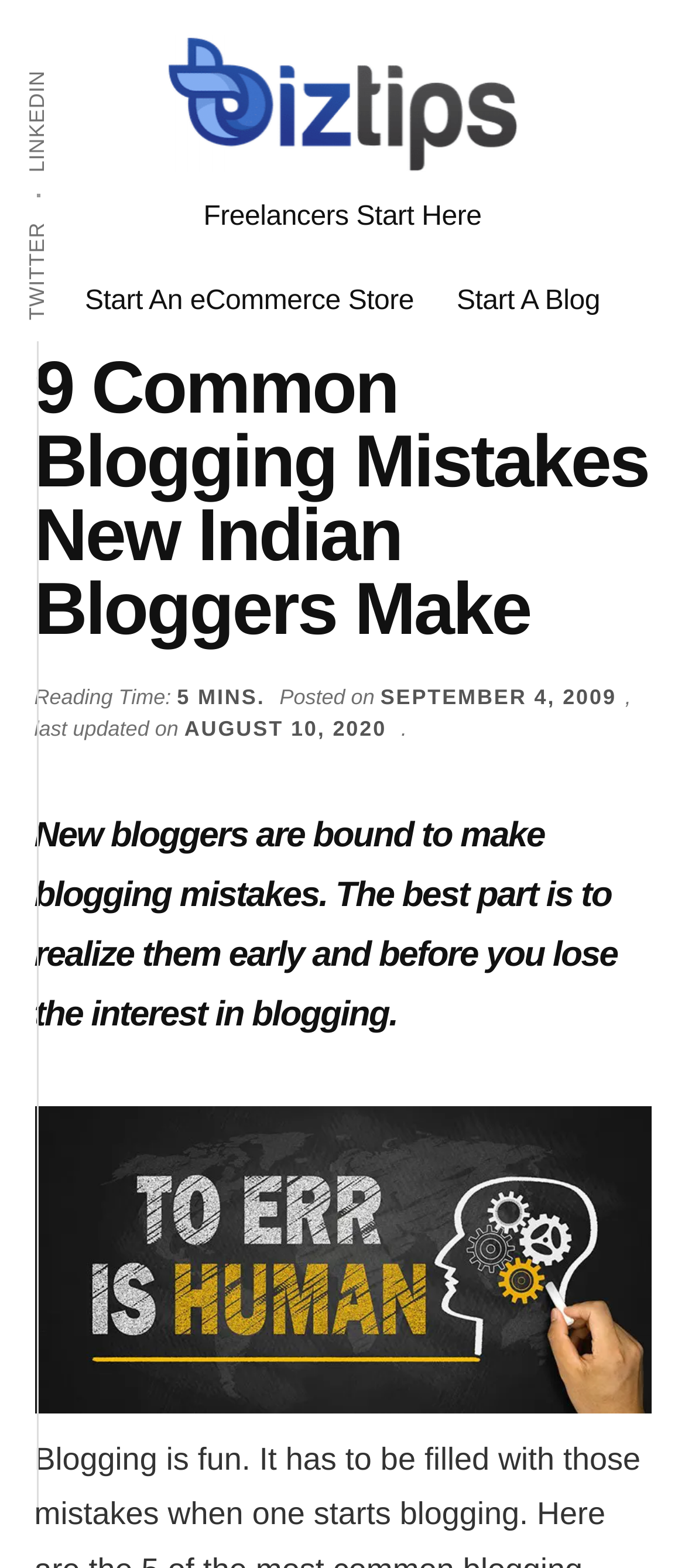What is the name of the author?
Provide a detailed answer to the question using information from the image.

I found the name of the author by looking at the top section of the webpage, where it says 'Shabbir Bhimani: Start and Grow an Online Business'.